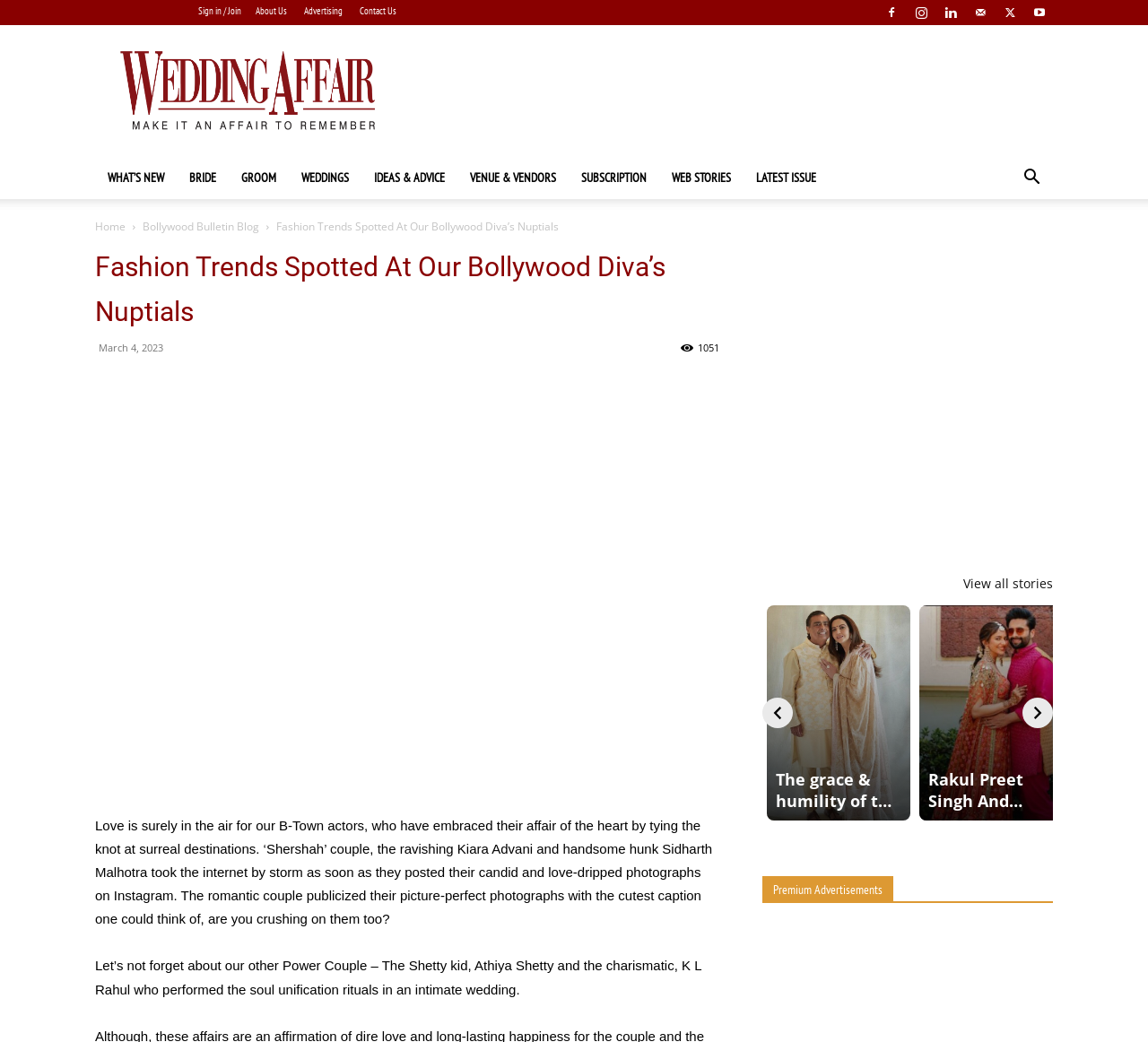Can you find the bounding box coordinates for the element to click on to achieve the instruction: "Click on Sign in / Join"?

[0.173, 0.004, 0.21, 0.016]